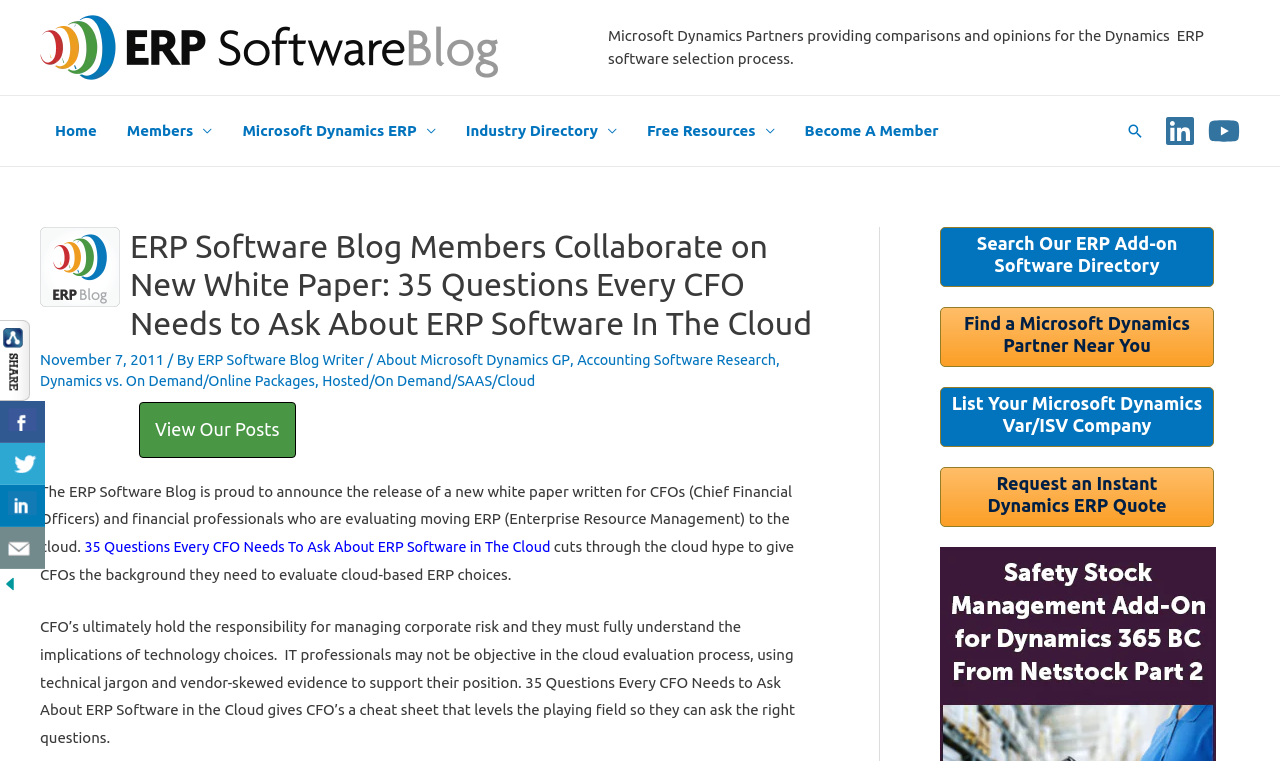Locate the bounding box coordinates of the region to be clicked to comply with the following instruction: "Find a Microsoft Dynamics Partner Near You". The coordinates must be four float numbers between 0 and 1, in the form [left, top, right, bottom].

[0.753, 0.411, 0.93, 0.466]